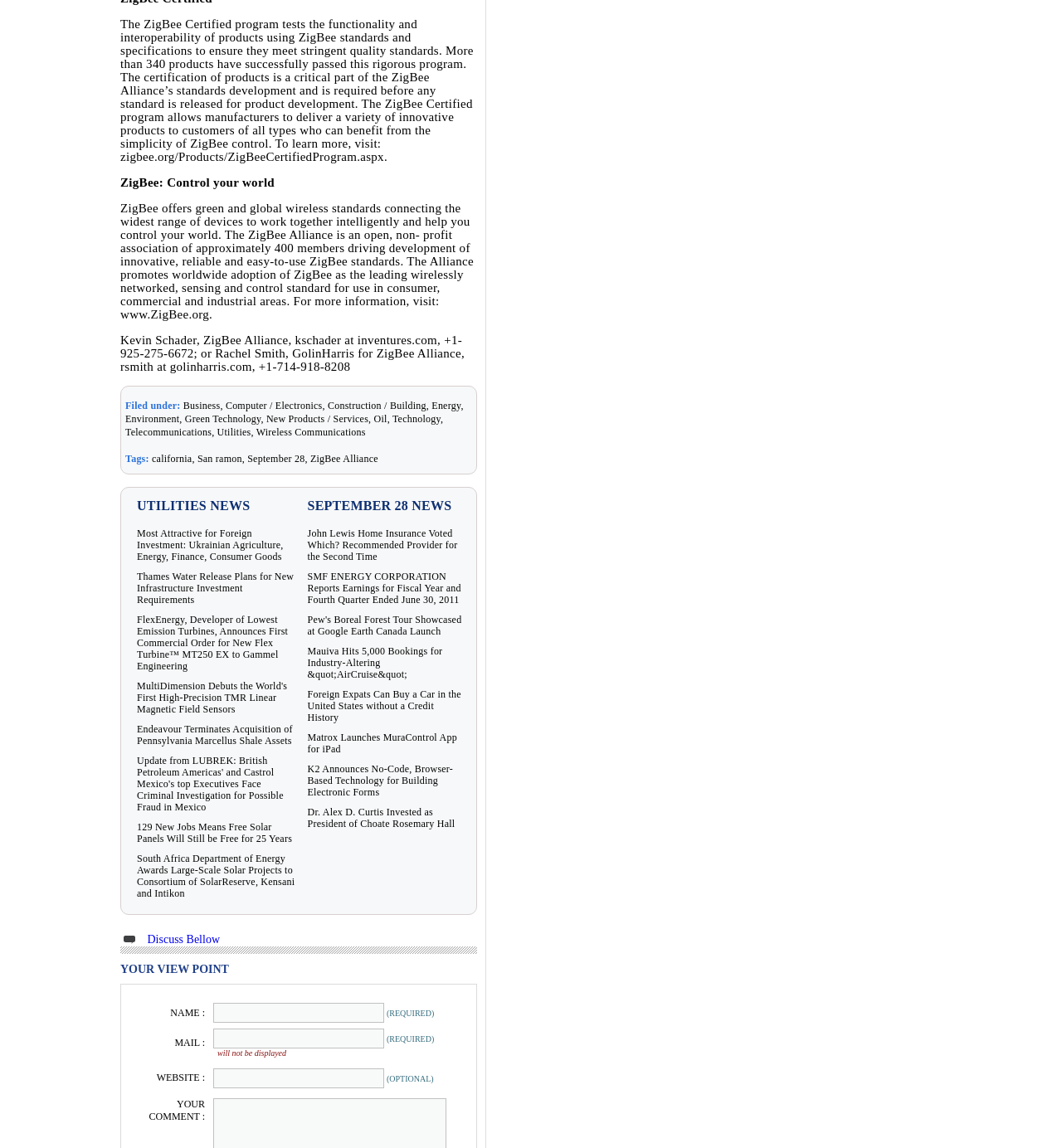Please identify the bounding box coordinates of where to click in order to follow the instruction: "Enter your name".

[0.201, 0.874, 0.362, 0.891]